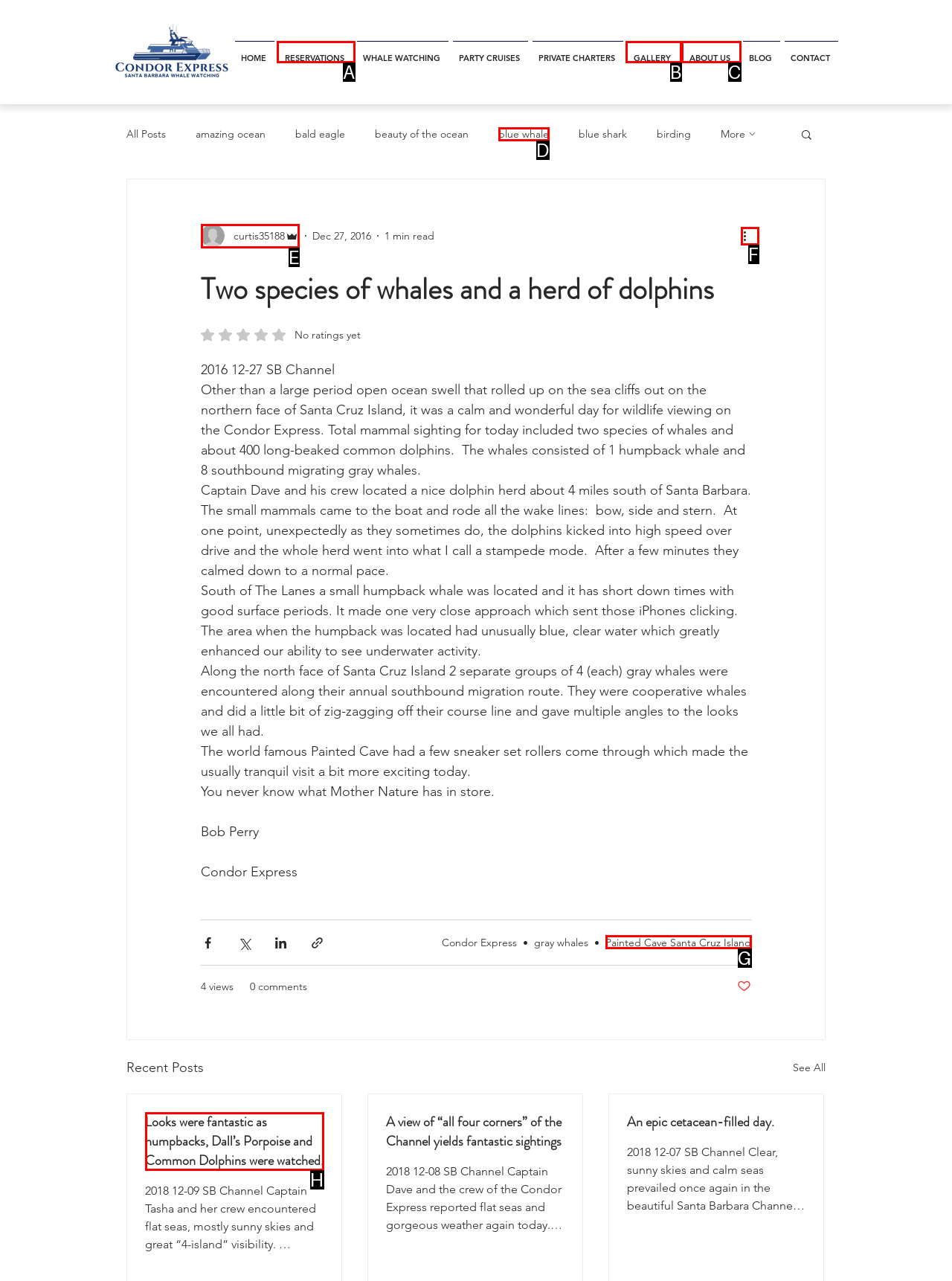Choose the option that matches the following description: GALLERY
Reply with the letter of the selected option directly.

B